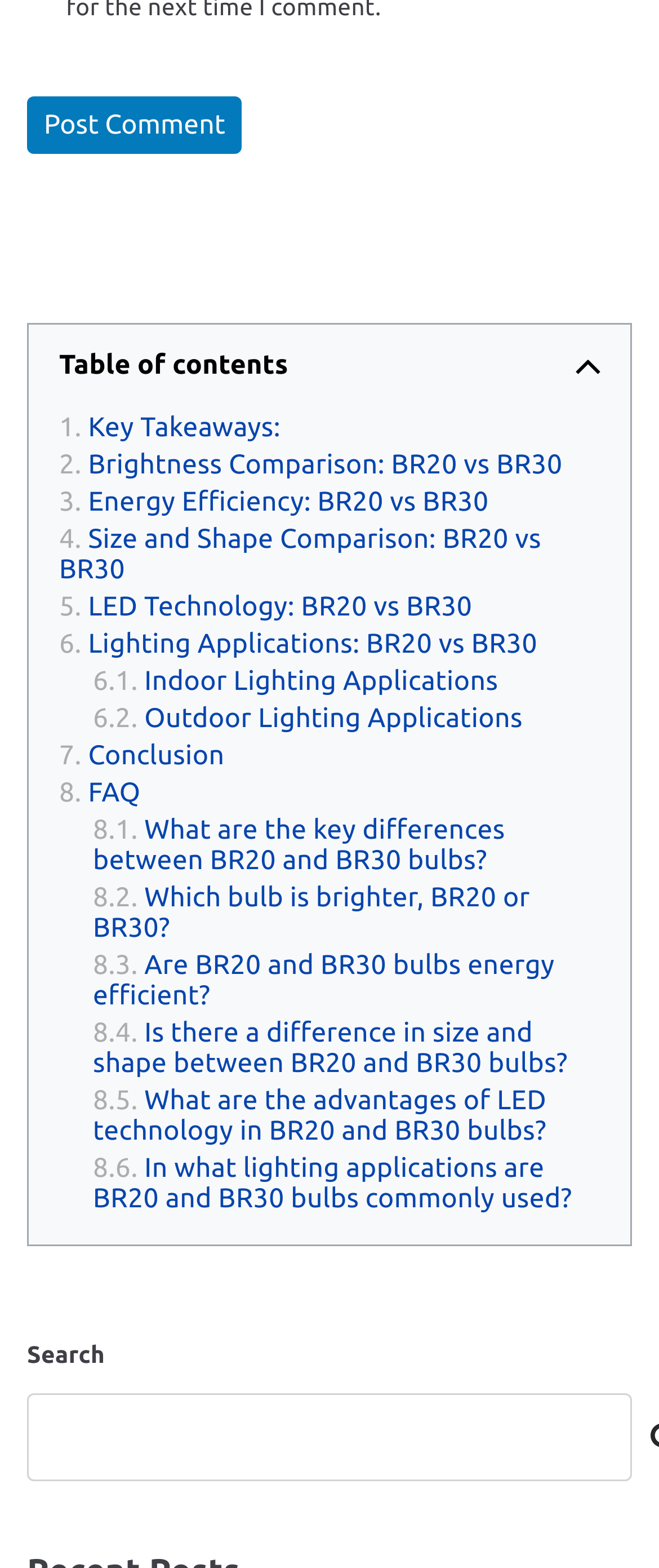Determine the bounding box coordinates of the target area to click to execute the following instruction: "Click on '8.1. What are the key differences between BR20 and BR30 bulbs?'."

[0.141, 0.517, 0.91, 0.561]